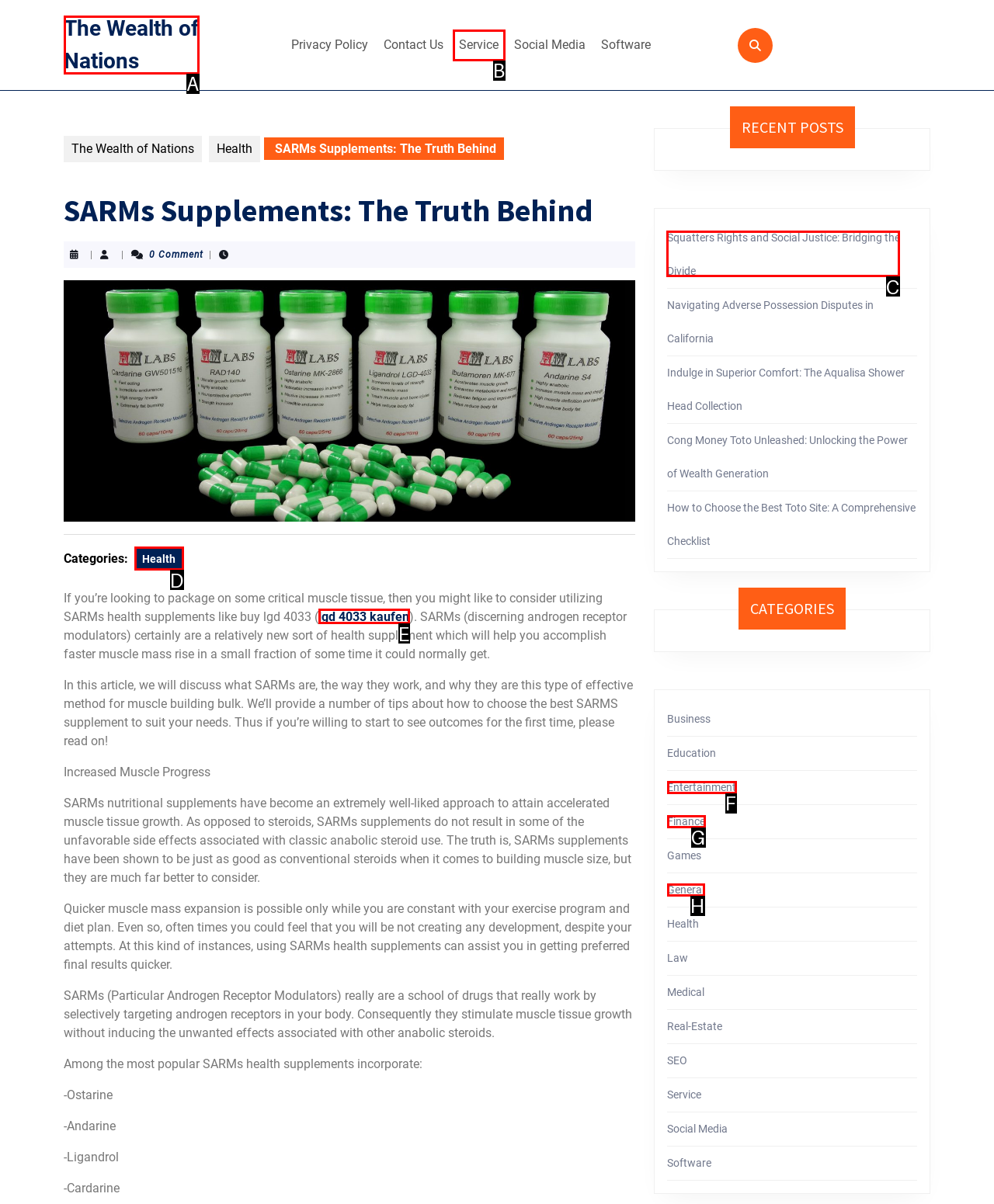Pick the HTML element that should be clicked to execute the task: Check out FULL TEXT: Tinubu's Democracy Day speech
Respond with the letter corresponding to the correct choice.

None